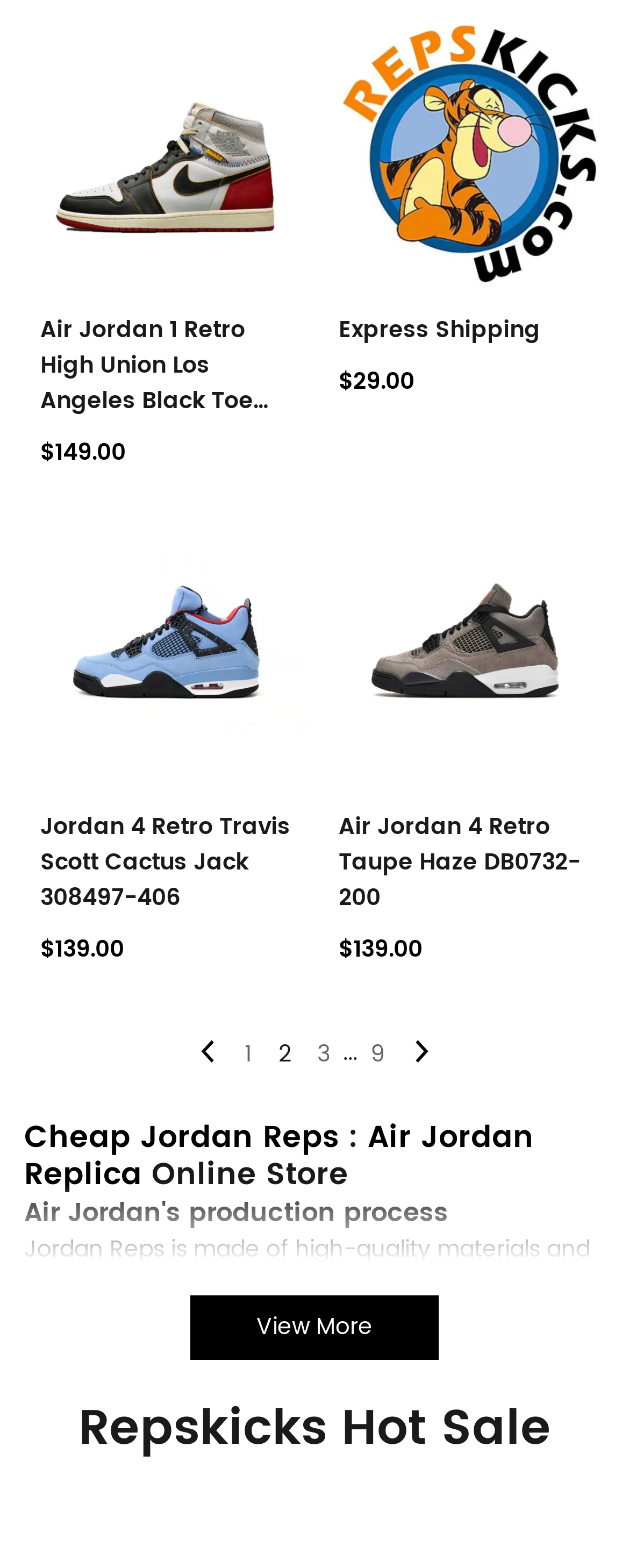What is the shipping cost for Express Shipping?
Answer with a single word or phrase by referring to the visual content.

$29.00